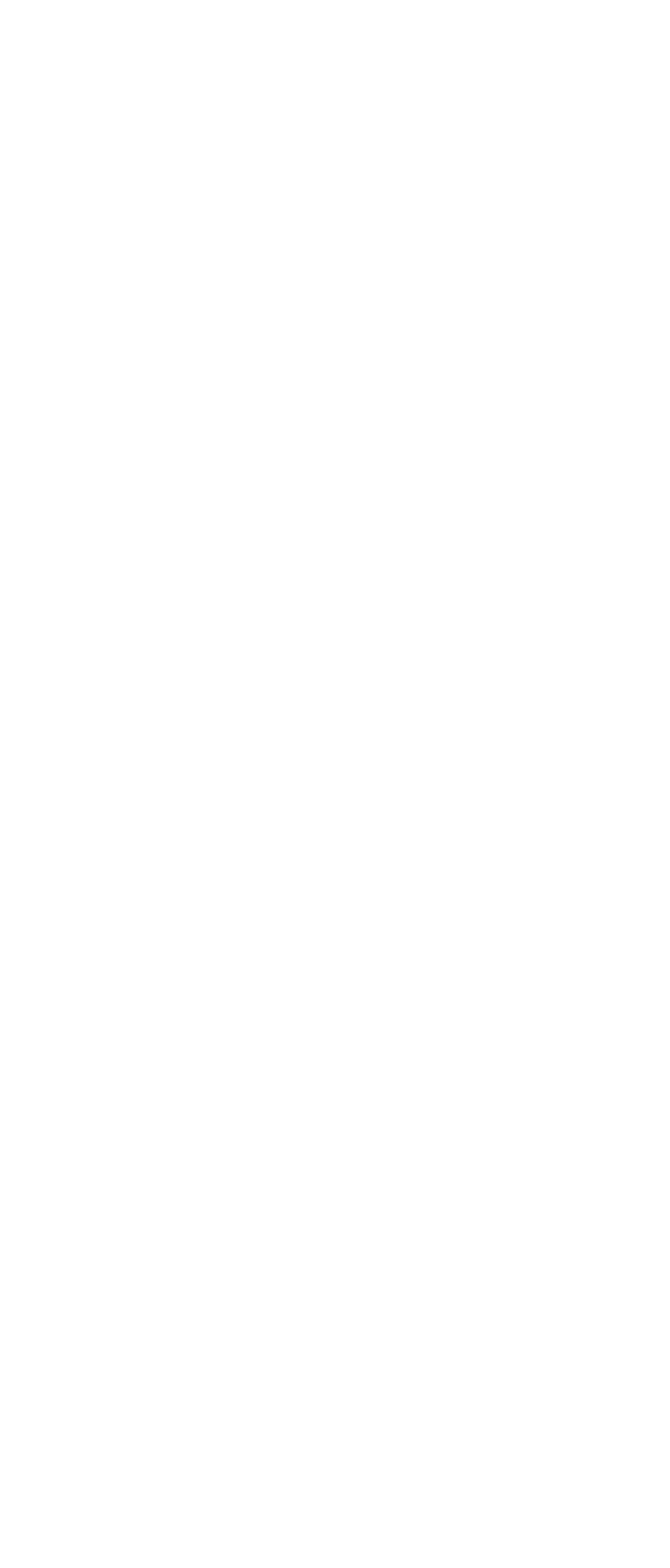Determine the bounding box coordinates for the area that should be clicked to carry out the following instruction: "View Airlines".

[0.038, 0.179, 0.147, 0.197]